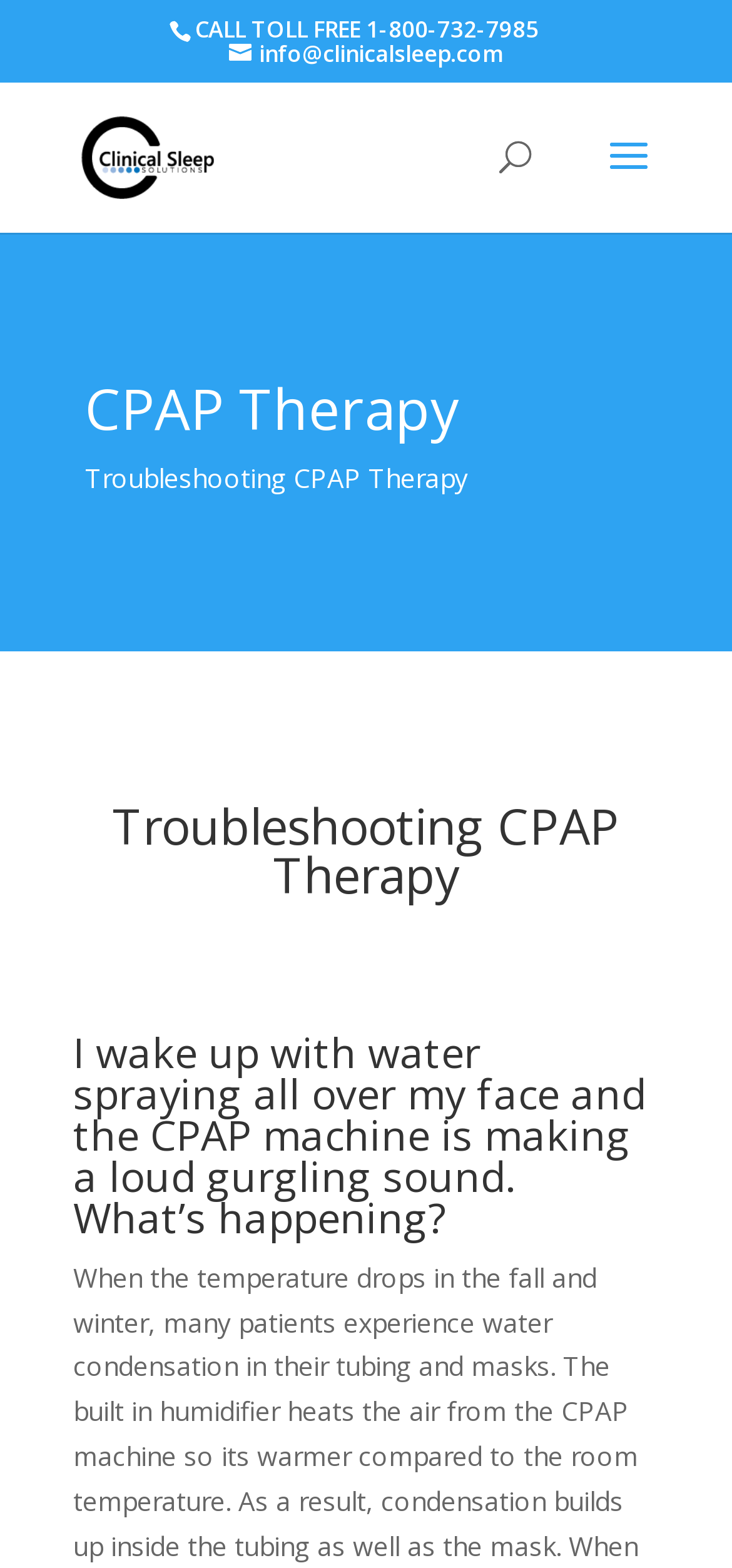What is a common problem with CPAP machines?
Based on the visual details in the image, please answer the question thoroughly.

One of the headings on the webpage asks a question about a common problem with CPAP machines, which is waking up with water spraying all over the face and the machine making a loud gurgling sound.